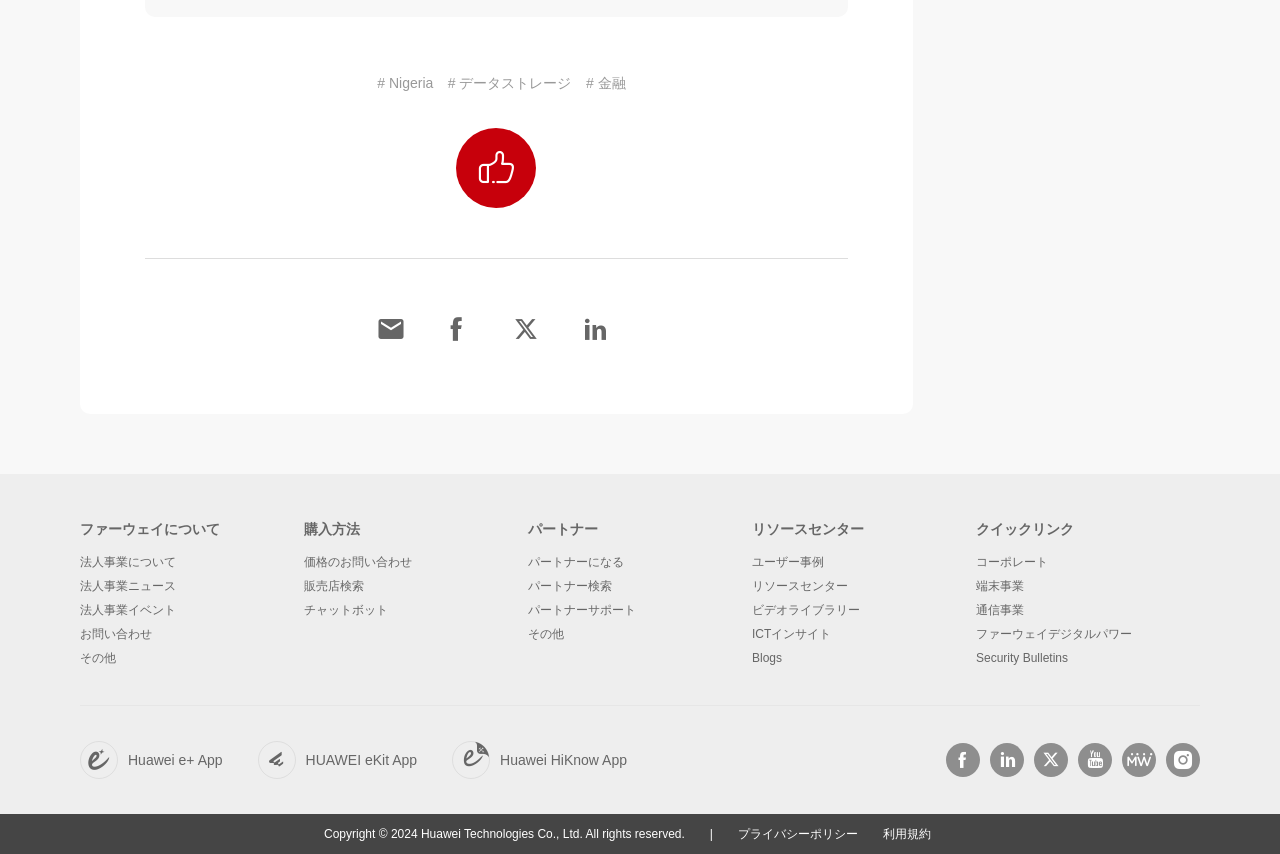How many icons are there in the bottom-right corner of the webpage?
Provide a concise answer using a single word or phrase based on the image.

9